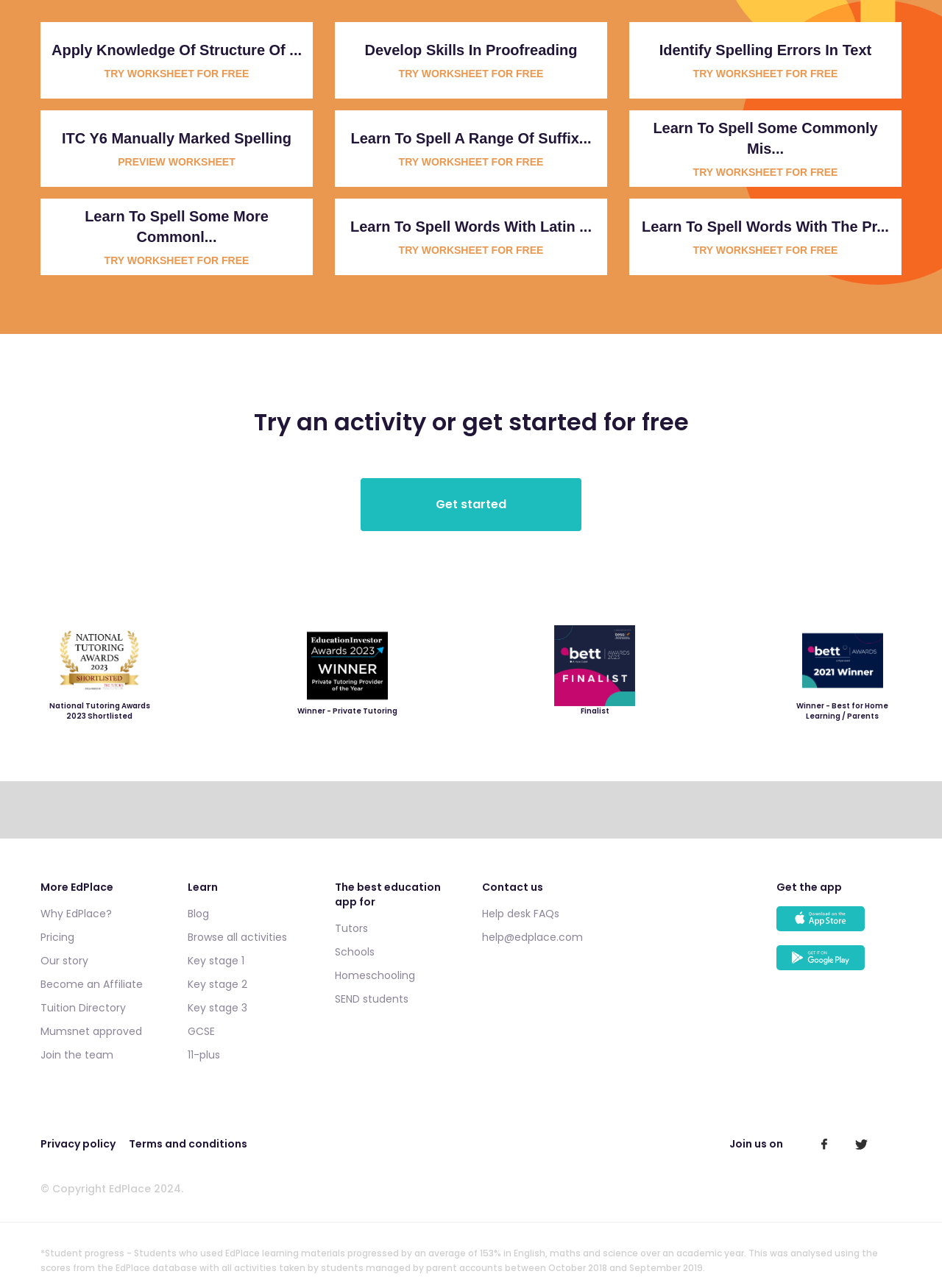What is the percentage of progress made by students who used EdPlace learning materials?
Using the details shown in the screenshot, provide a comprehensive answer to the question.

I found the answer by reading the text at the bottom of the webpage, which states that 'Students who used EdPlace learning materials progressed by an average of 153% in English, maths and science over an academic year'.